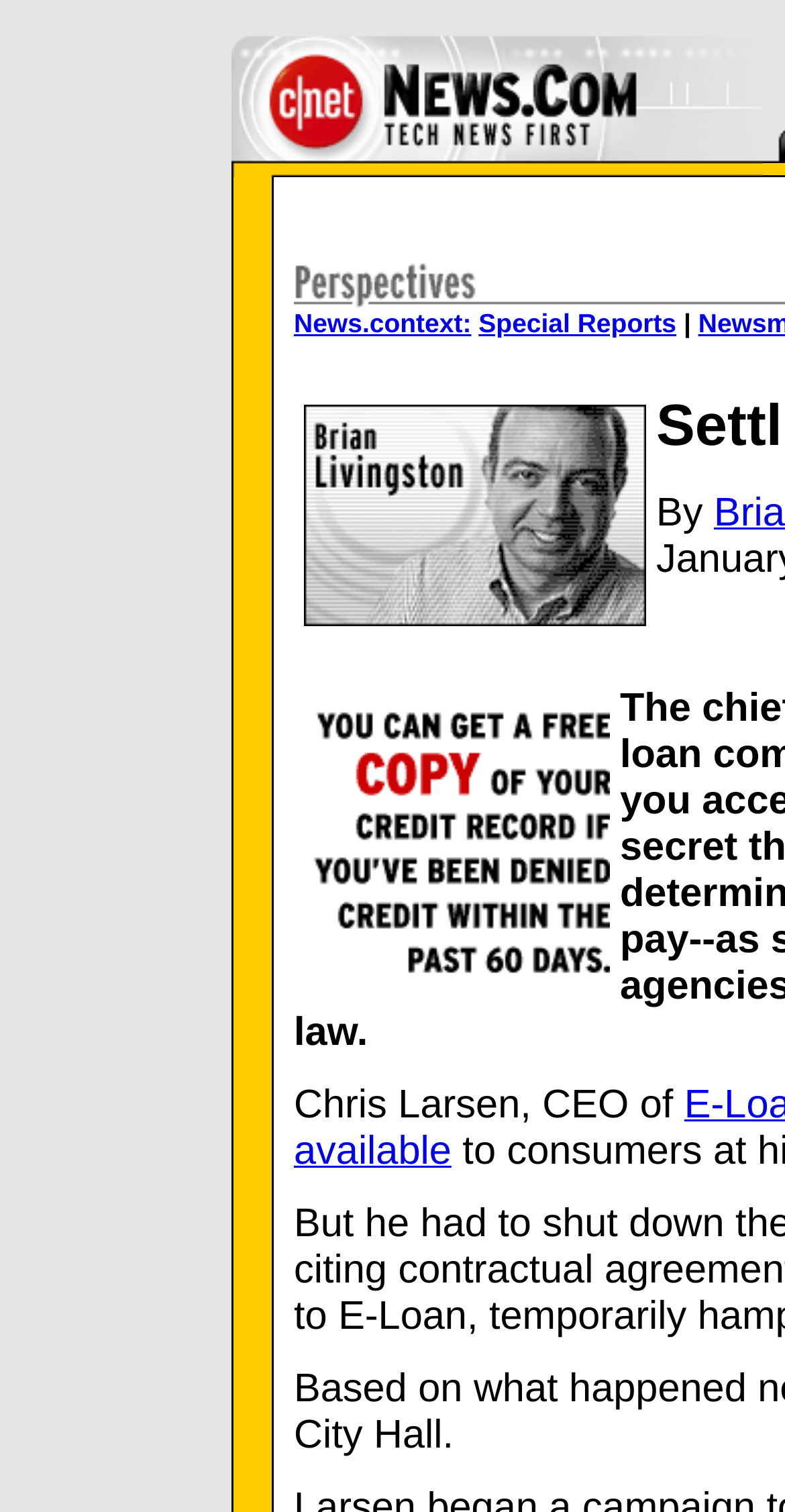What is the name of the CEO mentioned in the article? From the image, respond with a single word or brief phrase.

Chris Larsen